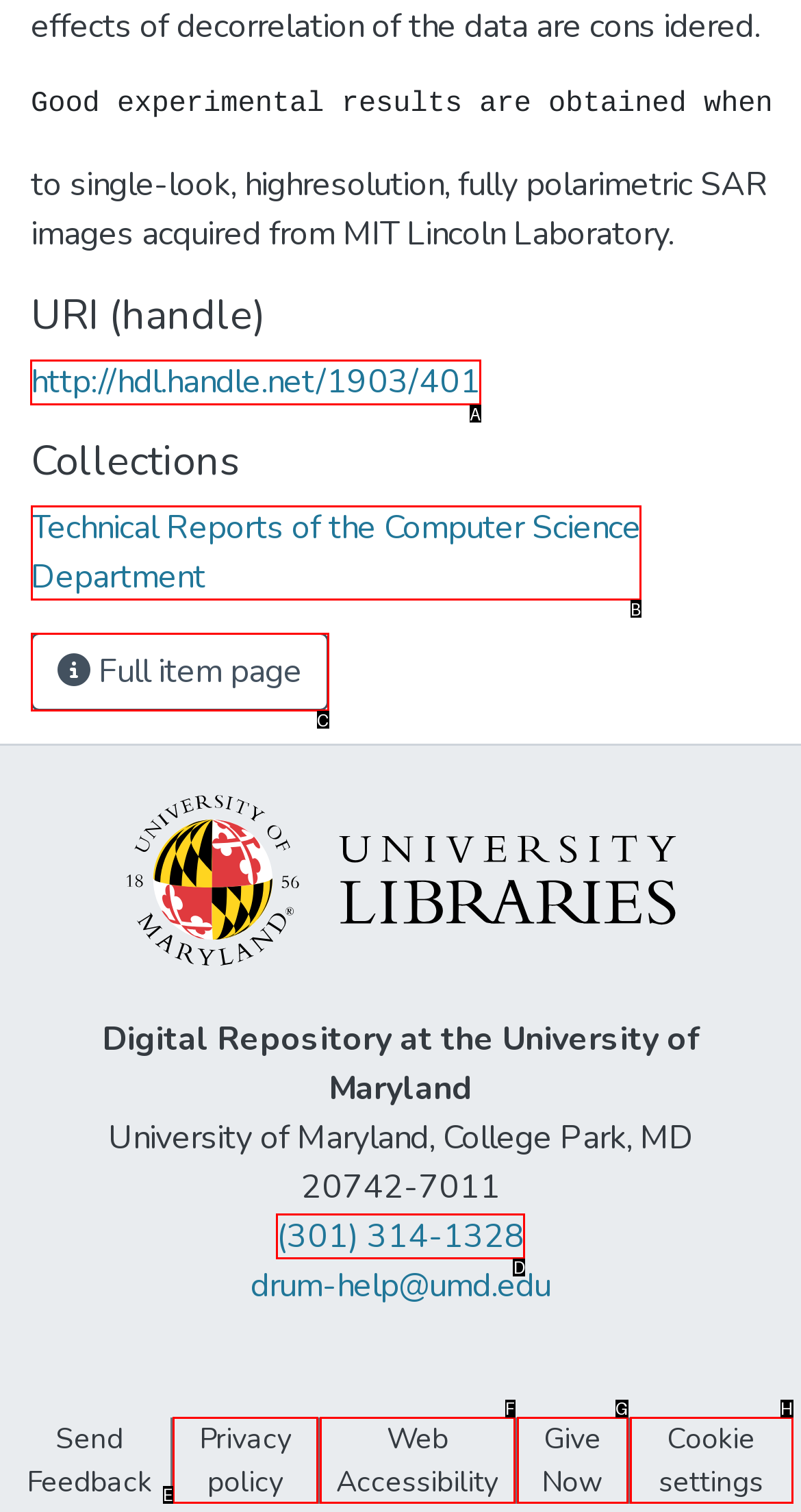Choose the correct UI element to click for this task: Visit the URI handle page Answer using the letter from the given choices.

A